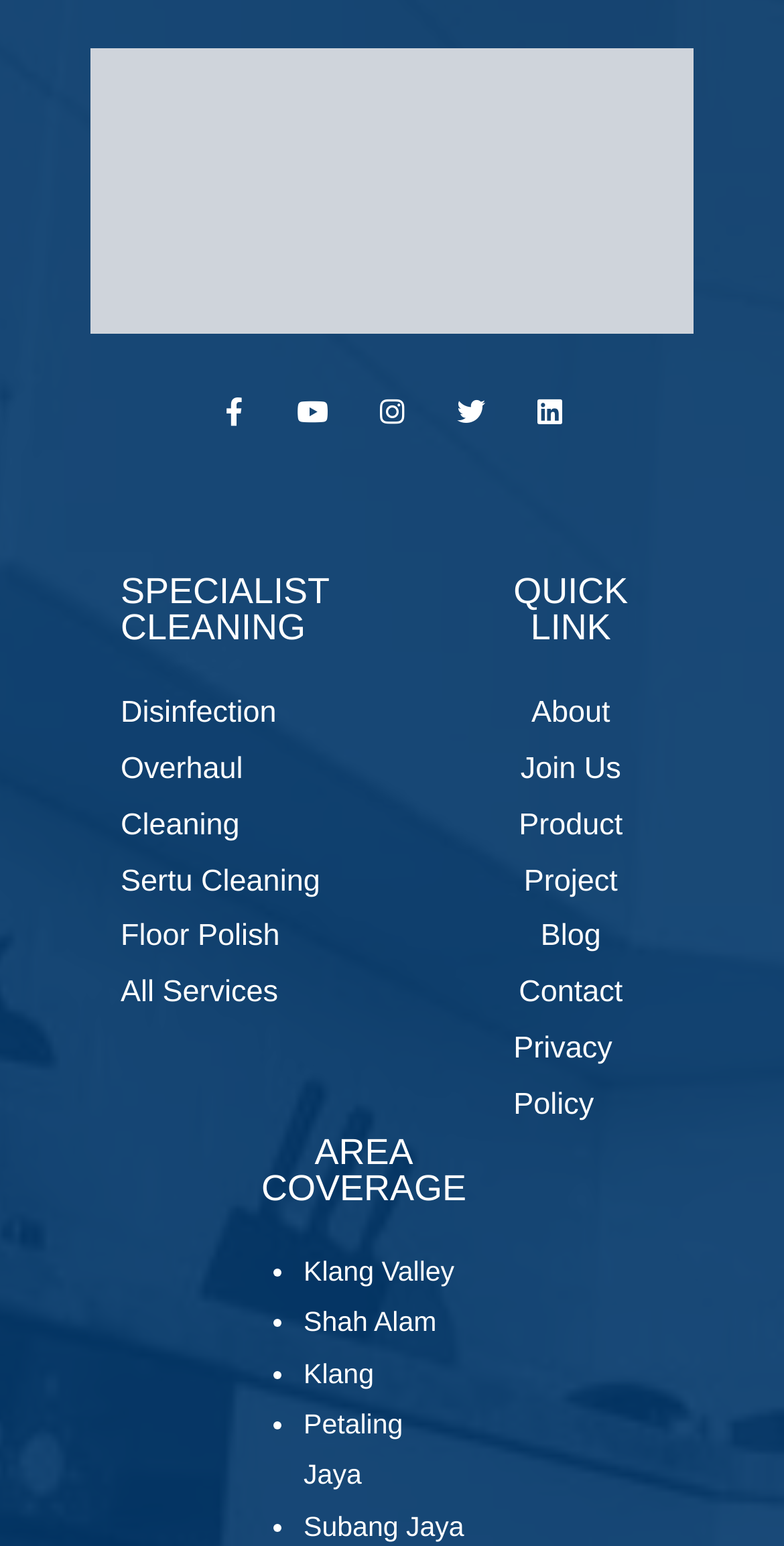Please determine the bounding box coordinates for the UI element described here. Use the format (top-left x, top-left y, bottom-right x, bottom-right y) with values bounded between 0 and 1: Twitter

[0.55, 0.242, 0.651, 0.293]